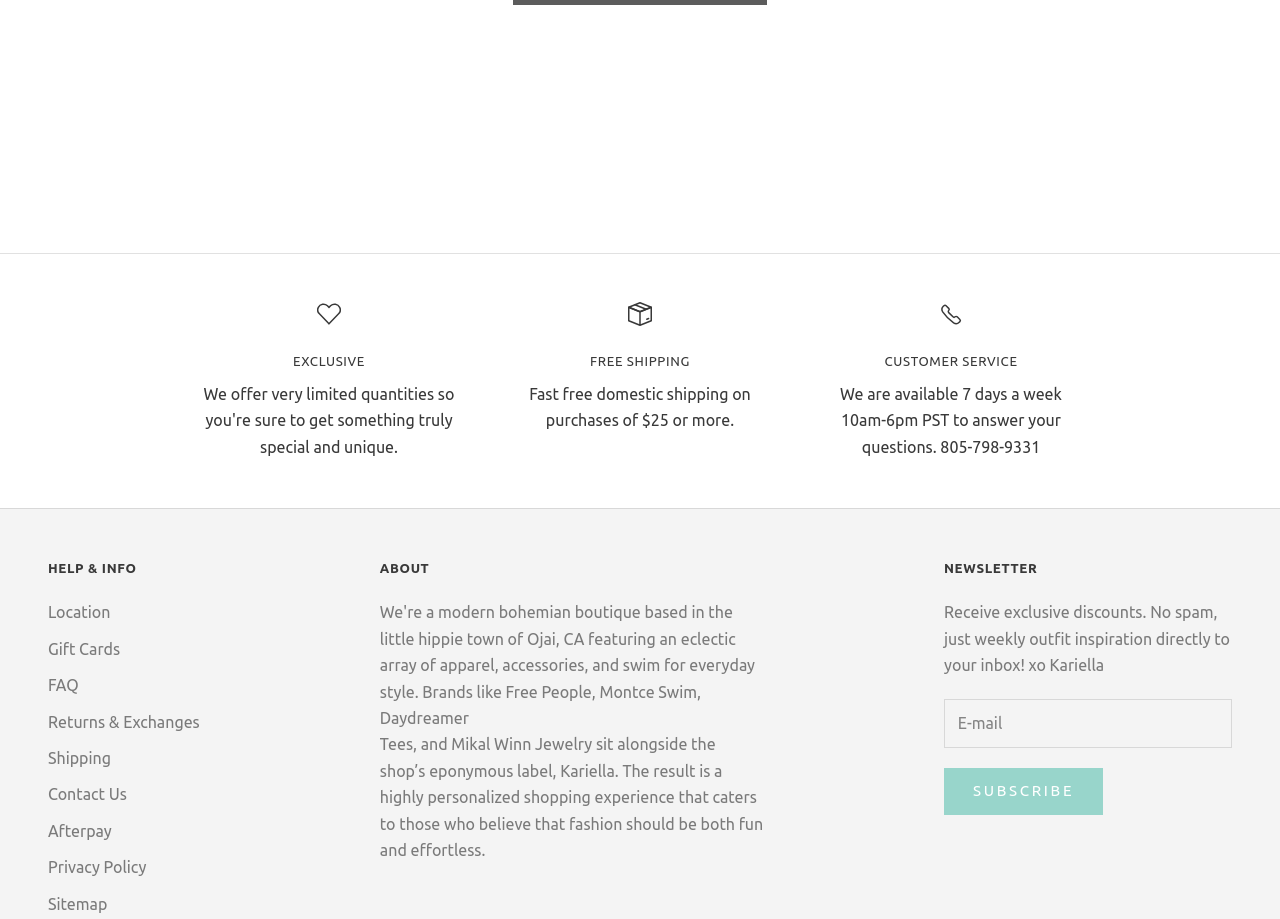Using the provided description: "Returns & Exchanges", find the bounding box coordinates of the corresponding UI element. The output should be four float numbers between 0 and 1, in the format [left, top, right, bottom].

[0.038, 0.775, 0.156, 0.795]